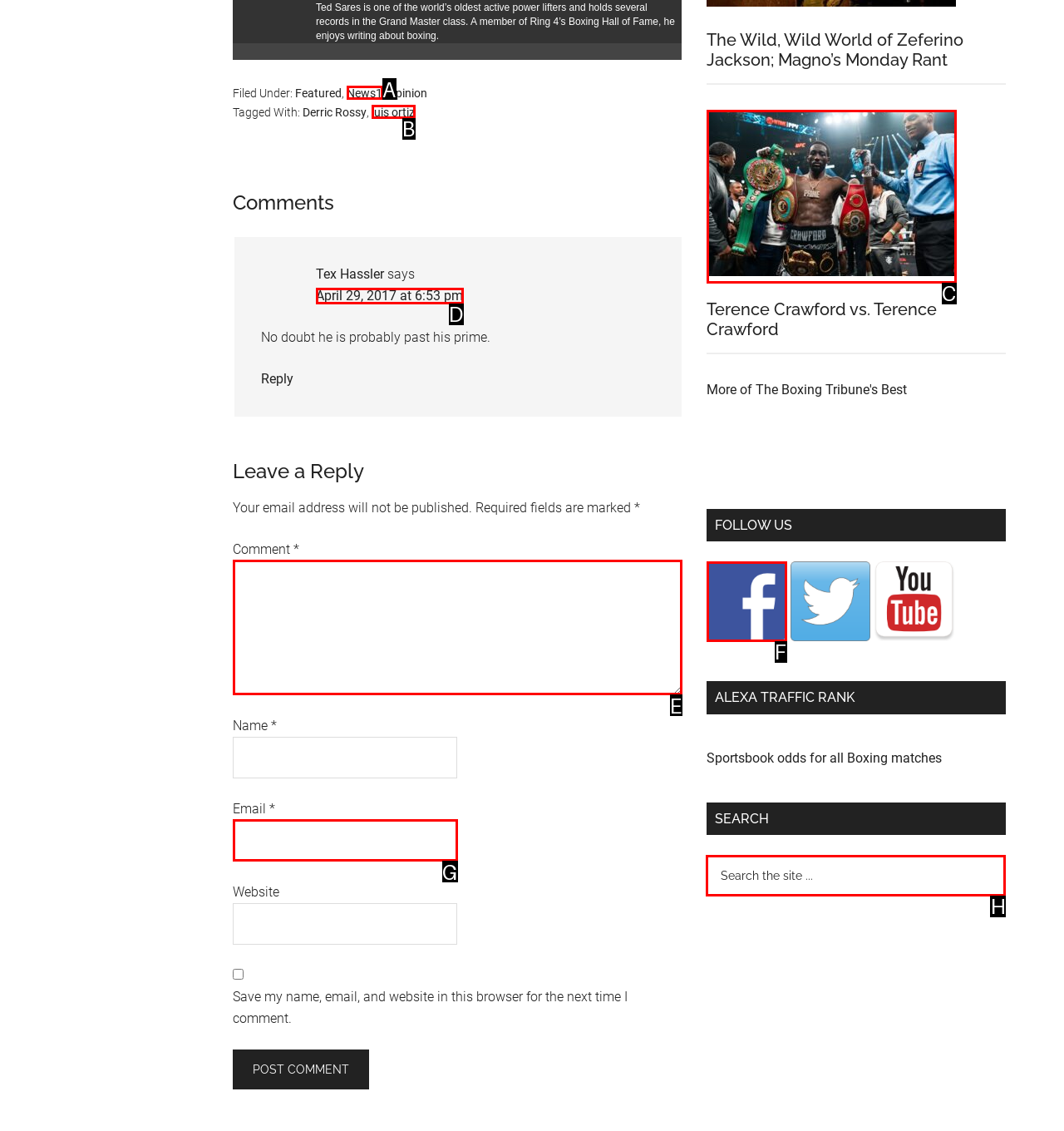Tell me which option I should click to complete the following task: Search the site using the search box
Answer with the option's letter from the given choices directly.

H